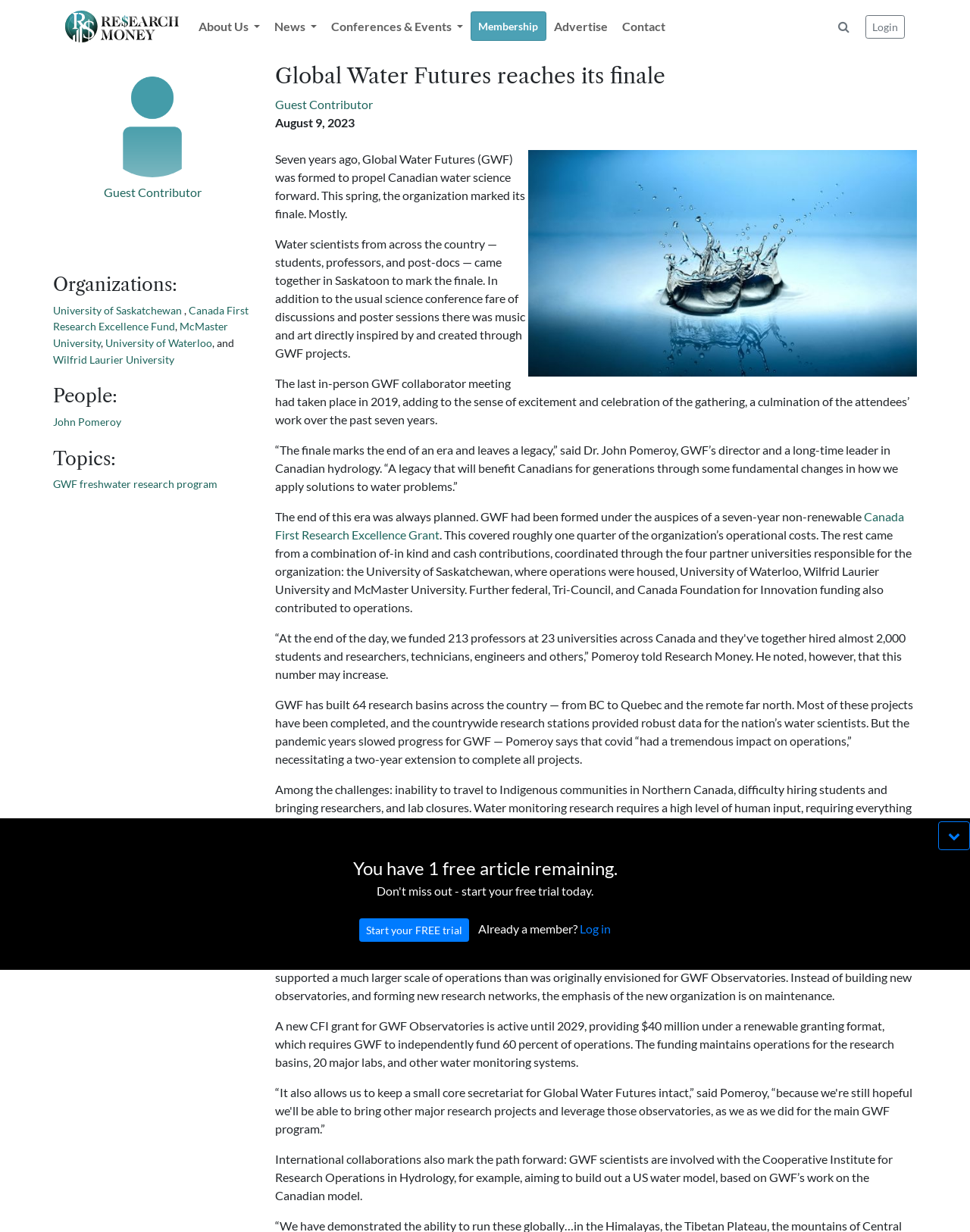Elaborate on the different components and information displayed on the webpage.

The webpage is titled "Research Money Inc." and features a navigation menu at the top with buttons for "About Us", "News", "Conferences & Events", "Membership", "Advertise", and "Contact". On the top right, there are two buttons, one with a search icon and another for "Login".

Below the navigation menu, there is a large image, followed by a section with three headings: "Organizations:", "People:", and "Topics:". Under each heading, there are links to various organizations, people, and topics, respectively.

The main content of the webpage is an article titled "Global Water Futures reaches its finale". The article has a heading, a byline "Guest Contributor", and a date "August 9, 2023". The article is divided into several paragraphs, which describe the finale of the Global Water Futures (GWF) organization, its achievements, and its future plans.

To the right of the article, there is a section with a button and a link to start a free trial. Below this section, there is a notice about the use of cookies on the website, with links to the Privacy Policy and Terms of Service. At the bottom right, there is an "OK" button.

Overall, the webpage appears to be a news article or blog post about the Global Water Futures organization, with a focus on its achievements and future plans.